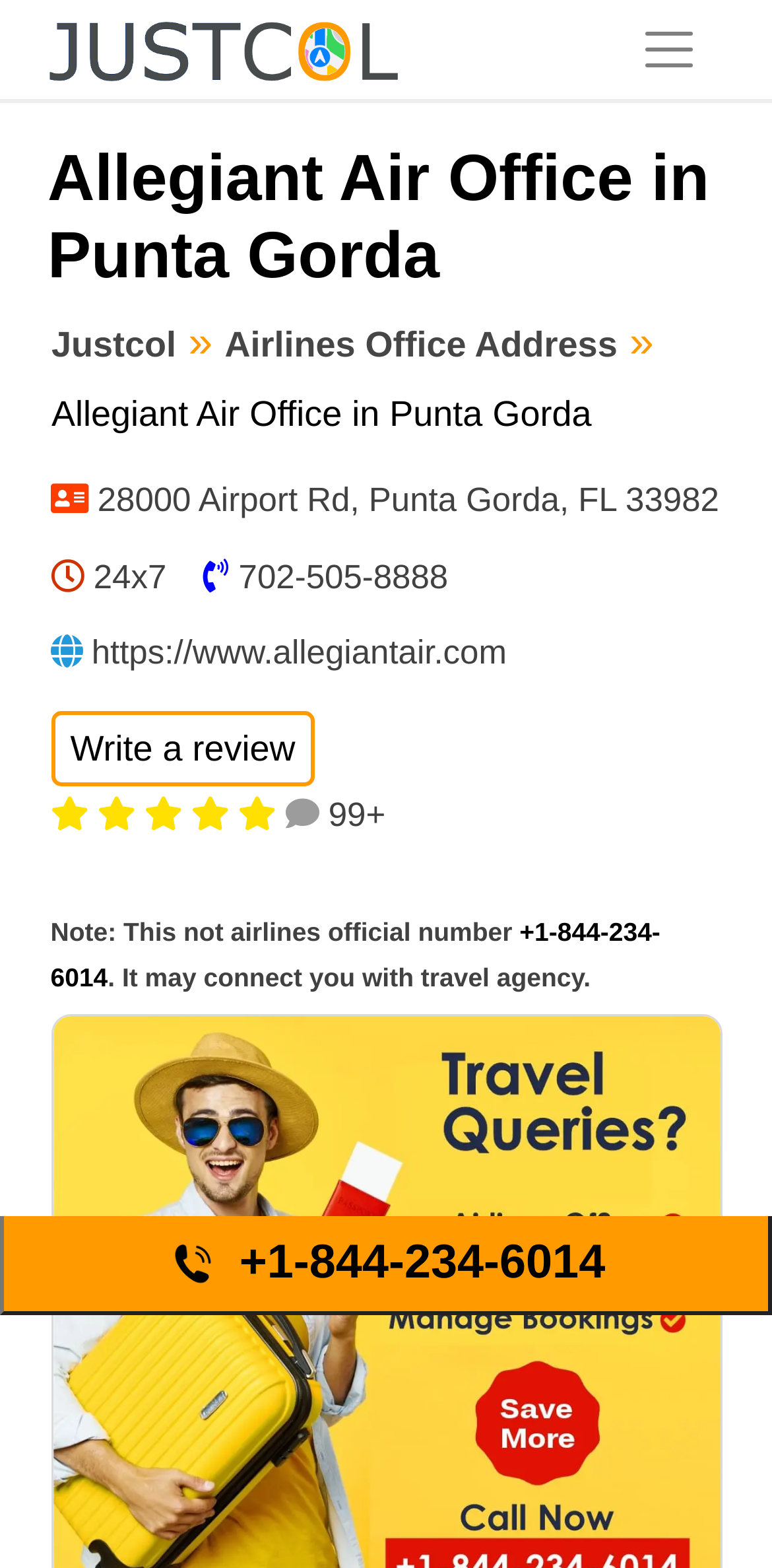Find the bounding box of the web element that fits this description: "+1-844-234-6014".

[0.0, 0.777, 1.0, 0.839]